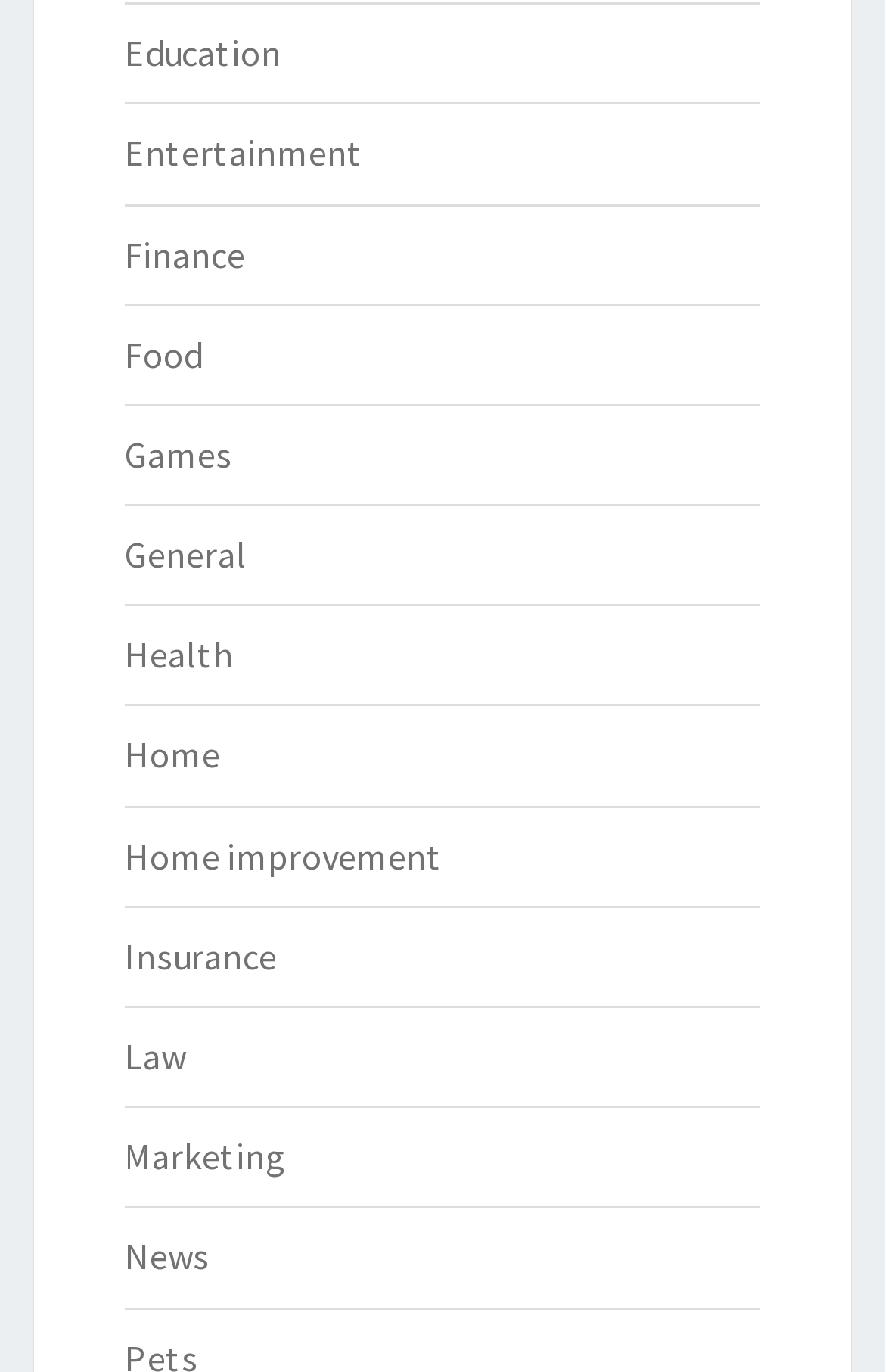What is the last category available?
Based on the screenshot, provide your answer in one word or phrase.

News